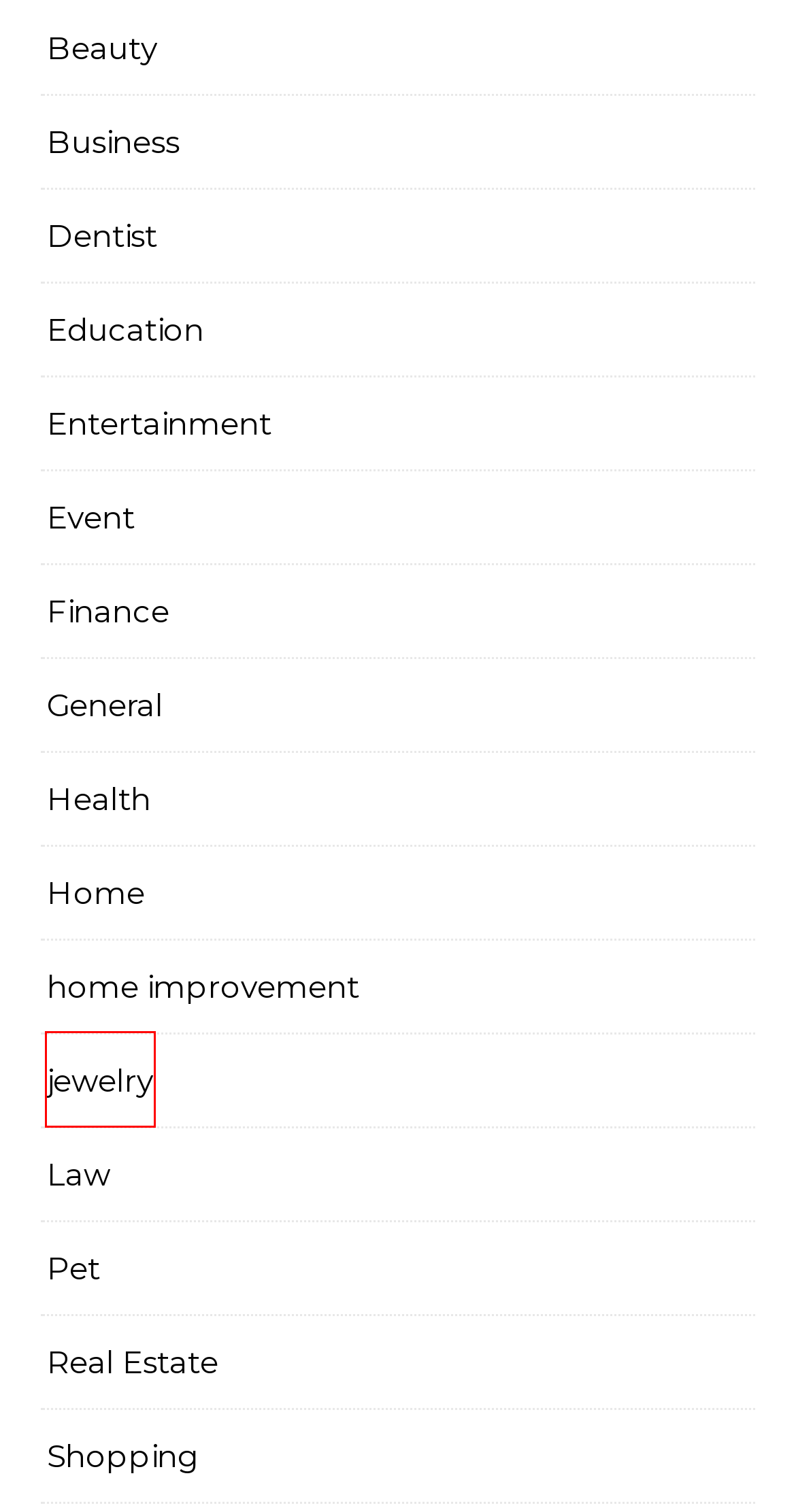You have a screenshot of a webpage with a red rectangle bounding box around an element. Identify the best matching webpage description for the new page that appears after clicking the element in the bounding box. The descriptions are:
A. Home – Custom Essays Writing
B. General – Custom Essays Writing
C. jewelry – Custom Essays Writing
D. Health – Custom Essays Writing
E. Business – Custom Essays Writing
F. Real Estate – Custom Essays Writing
G. Shopping – Custom Essays Writing
H. Dentist – Custom Essays Writing

C